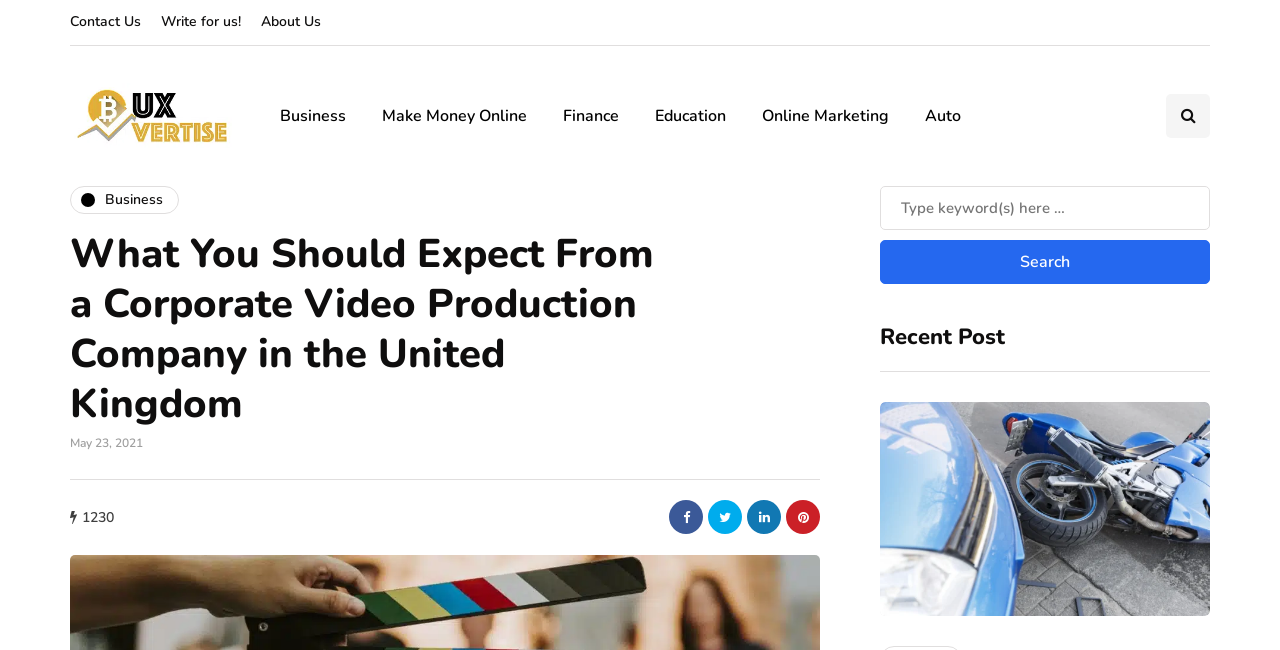Give a concise answer using one word or a phrase to the following question:
What is the date of the post?

May 23, 2021